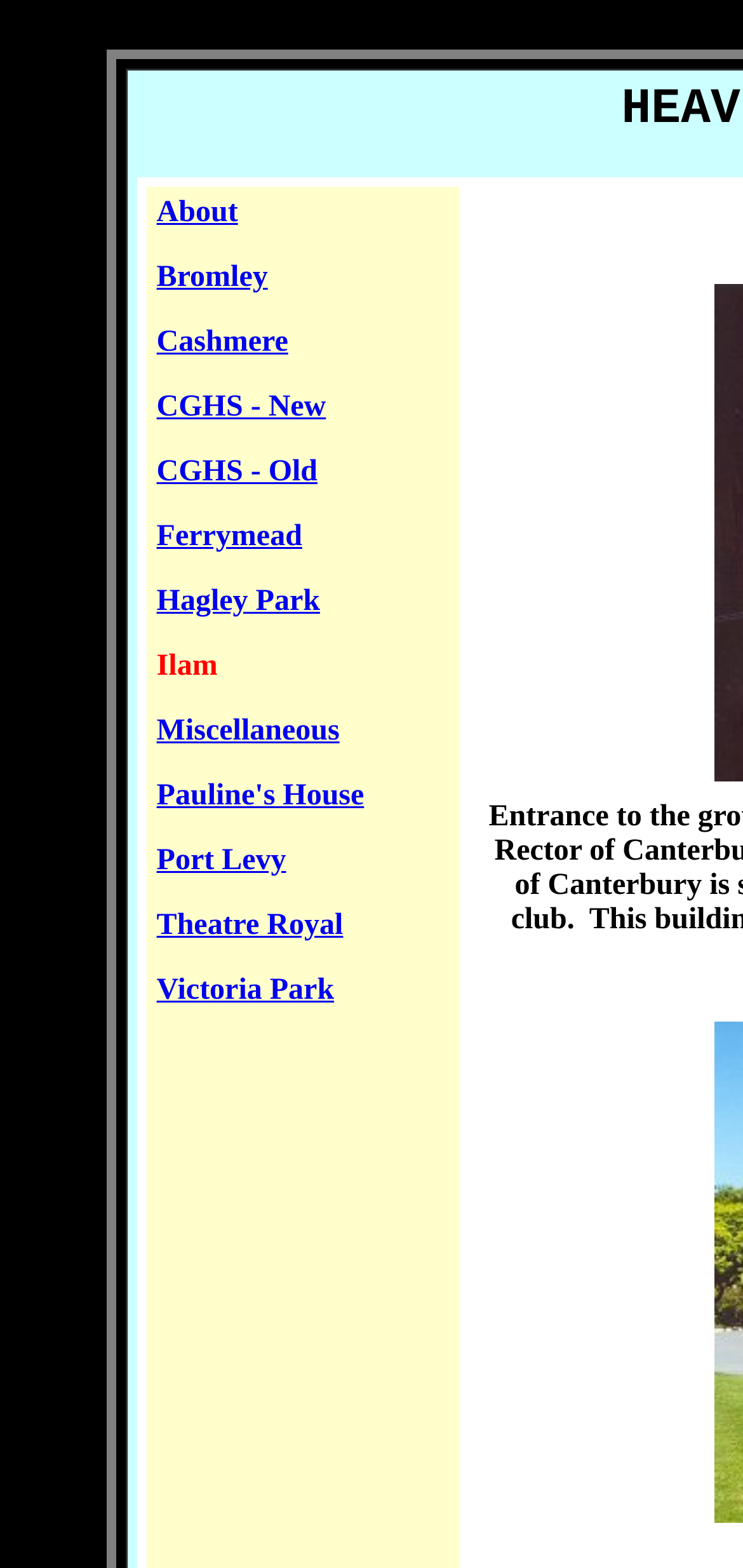Bounding box coordinates are specified in the format (top-left x, top-left y, bottom-right x, bottom-right y). All values are floating point numbers bounded between 0 and 1. Please provide the bounding box coordinate of the region this sentence describes: Port Levy

[0.211, 0.539, 0.385, 0.56]